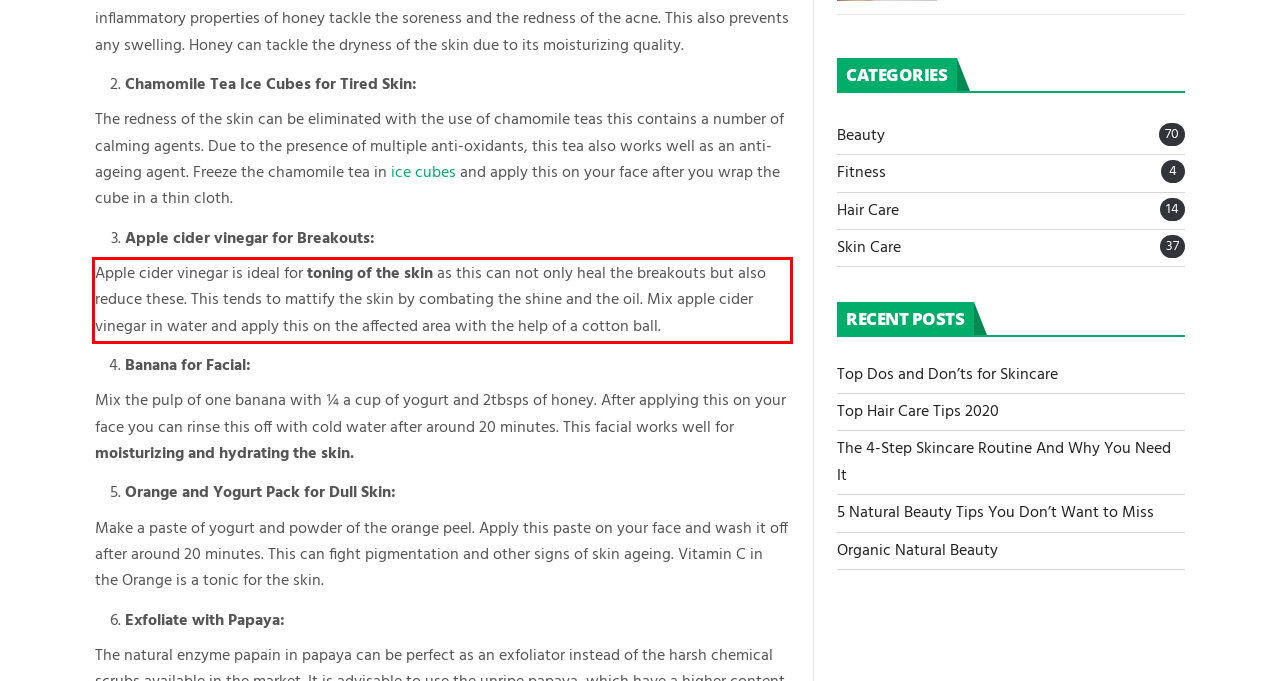You are given a screenshot with a red rectangle. Identify and extract the text within this red bounding box using OCR.

Apple cider vinegar is ideal for toning of the skin as this can not only heal the breakouts but also reduce these. This tends to mattify the skin by combating the shine and the oil. Mix apple cider vinegar in water and apply this on the affected area with the help of a cotton ball.